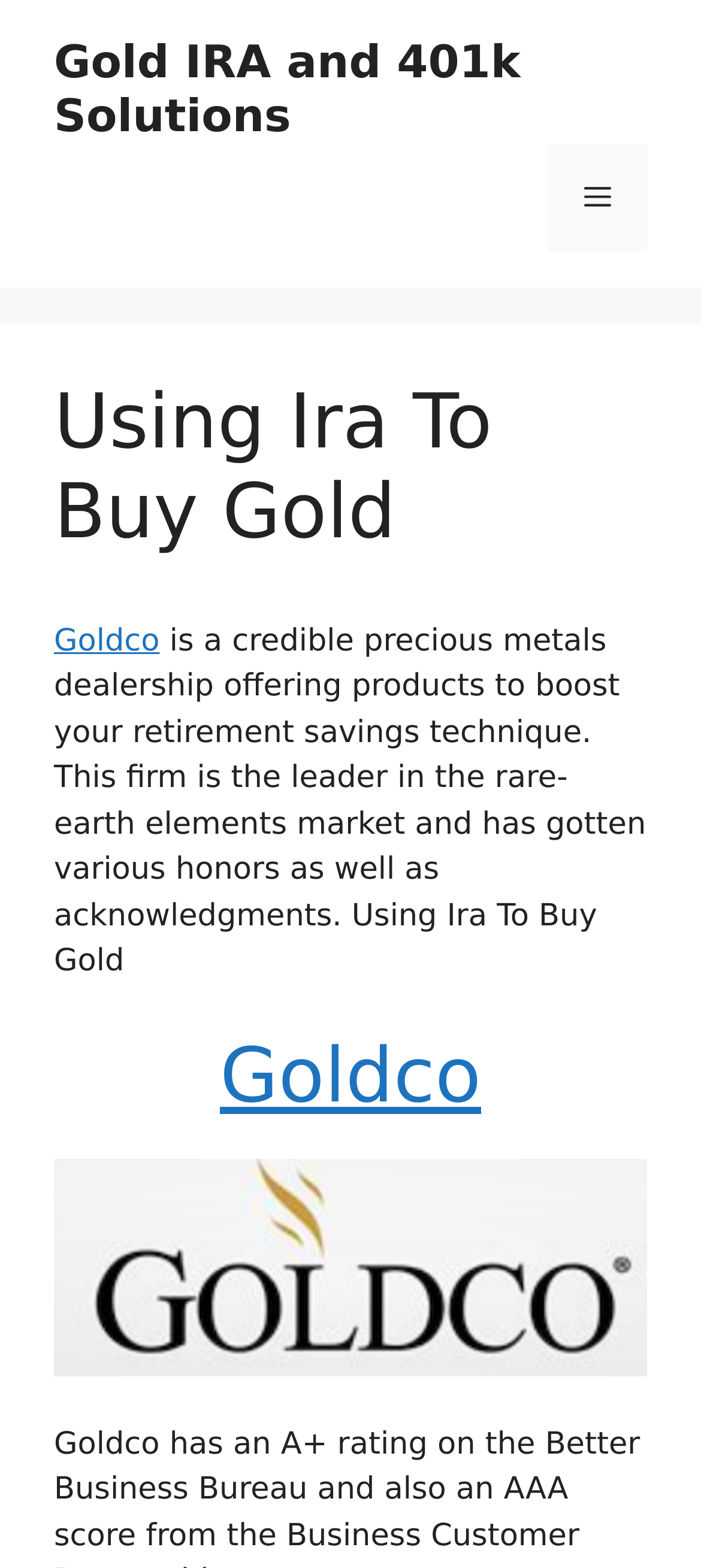Provide a brief response in the form of a single word or phrase:
What type of solutions does the company offer?

IRA and 401k